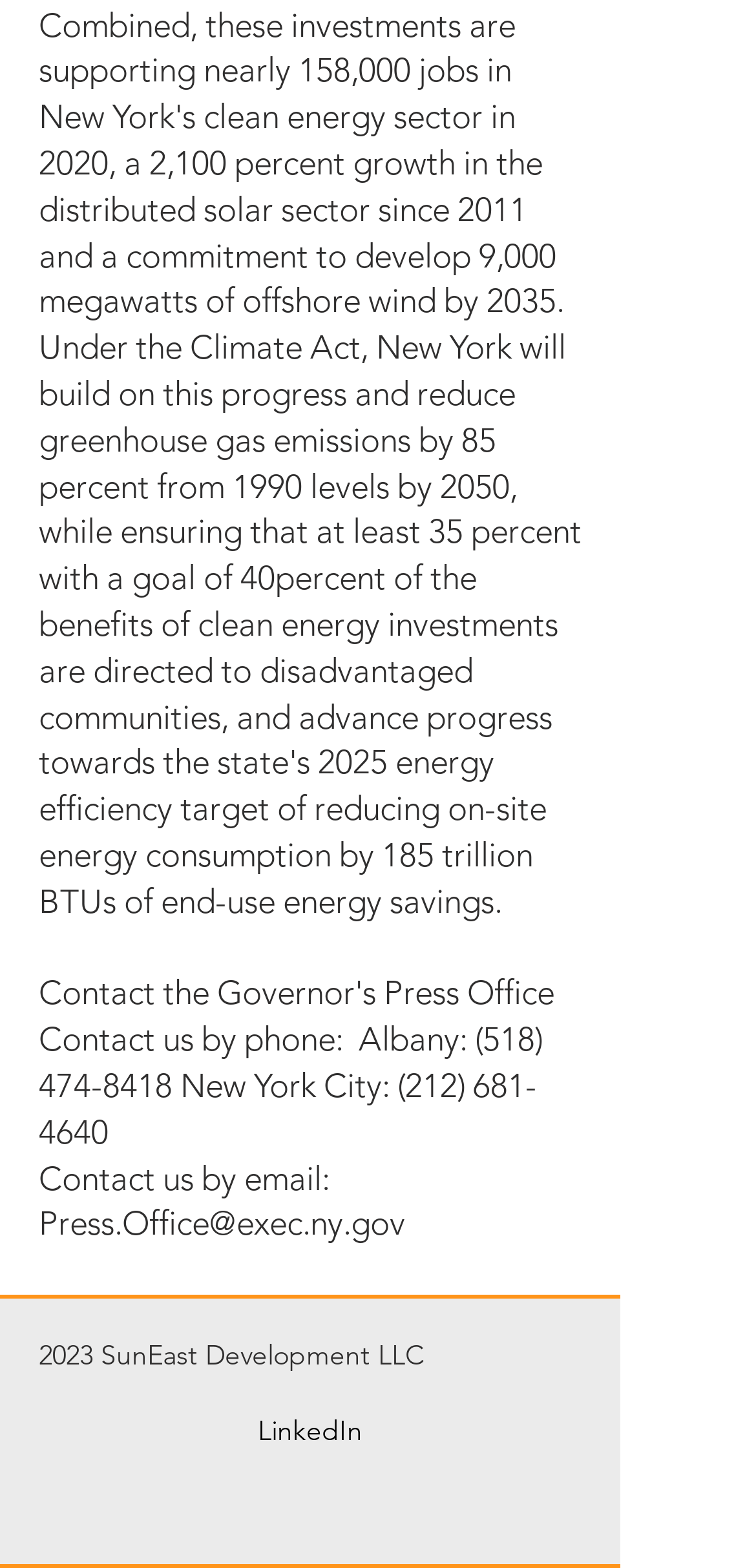Find the coordinates for the bounding box of the element with this description: "(212) 681-4640".

[0.051, 0.68, 0.71, 0.734]